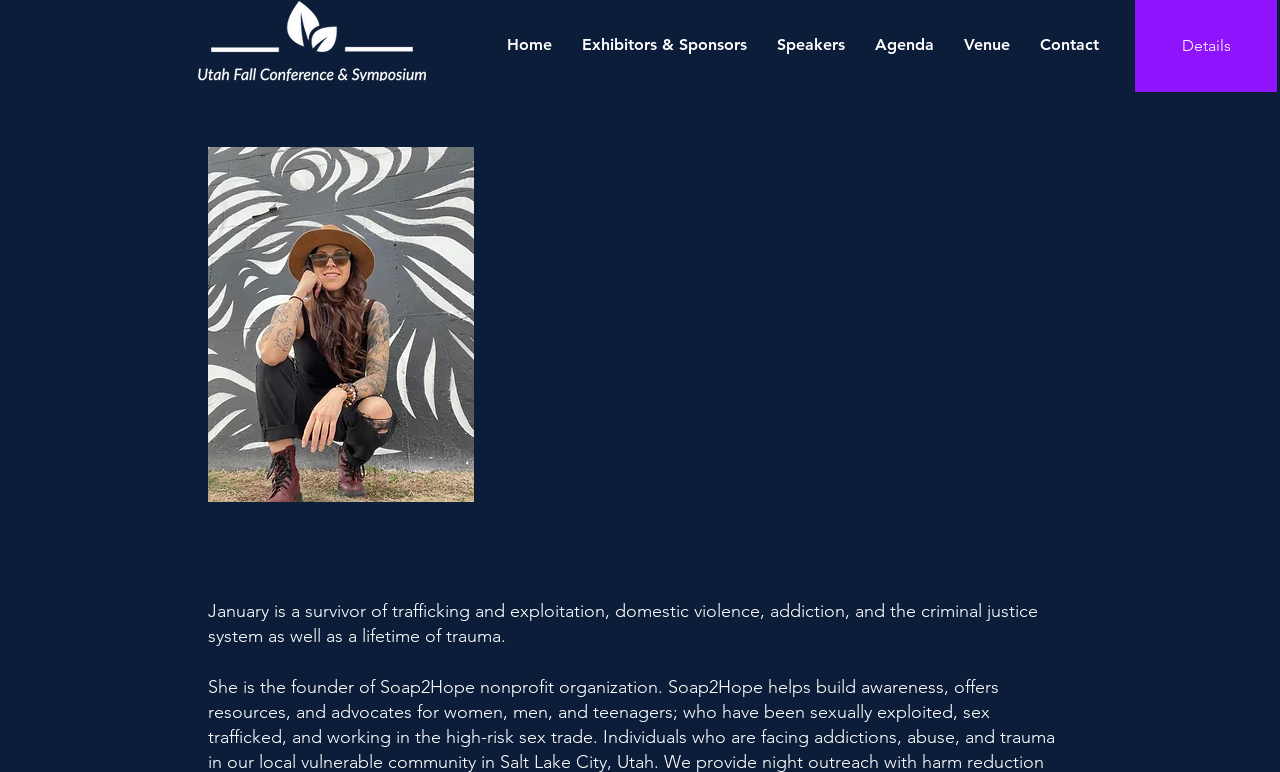Identify the bounding box of the UI element described as follows: "Details". Provide the coordinates as four float numbers in the range of 0 to 1 [left, top, right, bottom].

[0.887, 0.0, 0.998, 0.119]